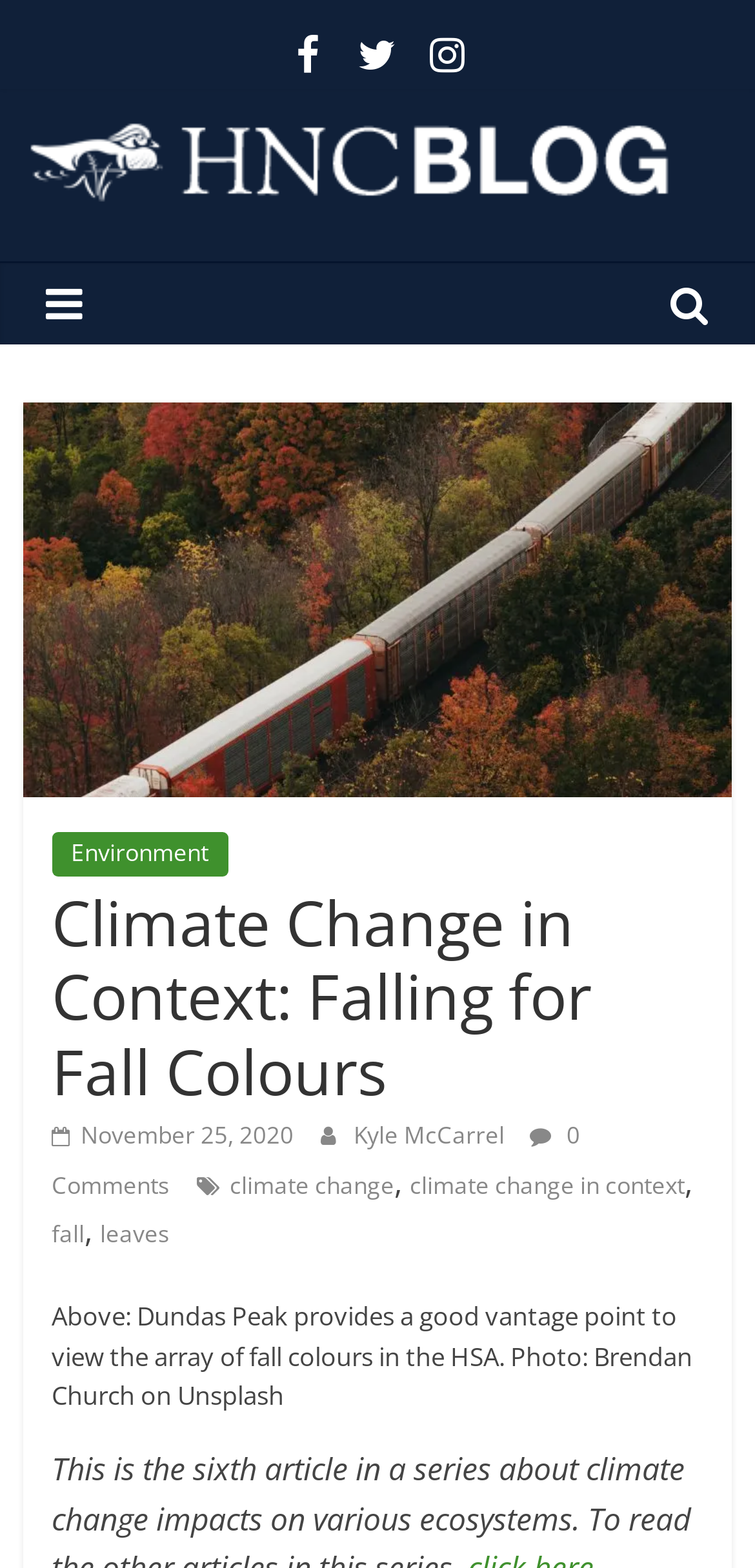What is the name of the peak mentioned in the article?
Utilize the image to construct a detailed and well-explained answer.

I found the name of the peak by looking at the StaticText element with the text 'Above: Dundas Peak provides a good vantage point to view the array of fall colours in the HSA.' which is located at the bottom of the article.